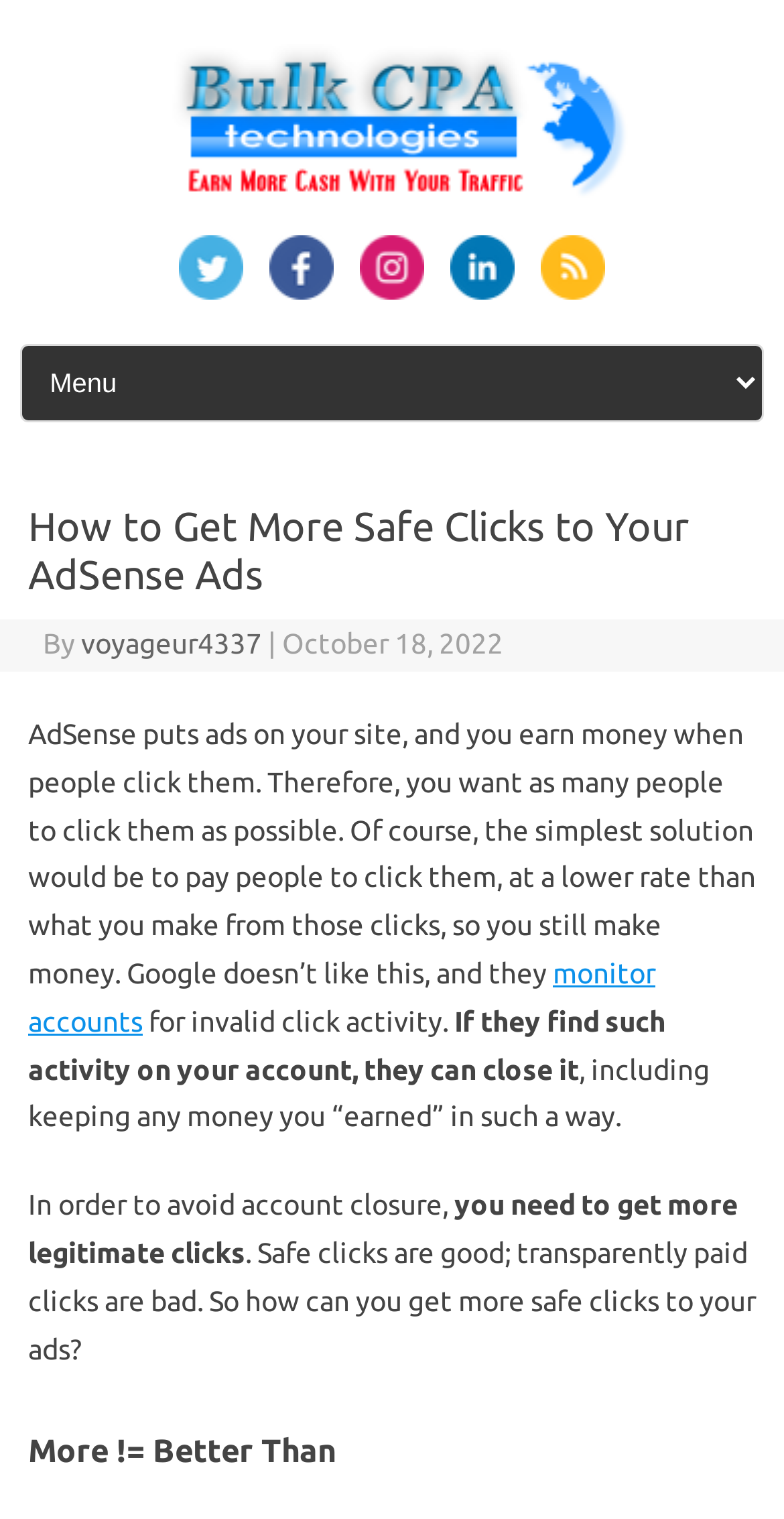Find the bounding box coordinates of the area to click in order to follow the instruction: "Follow us on LinkedIn".

[0.562, 0.18, 0.669, 0.201]